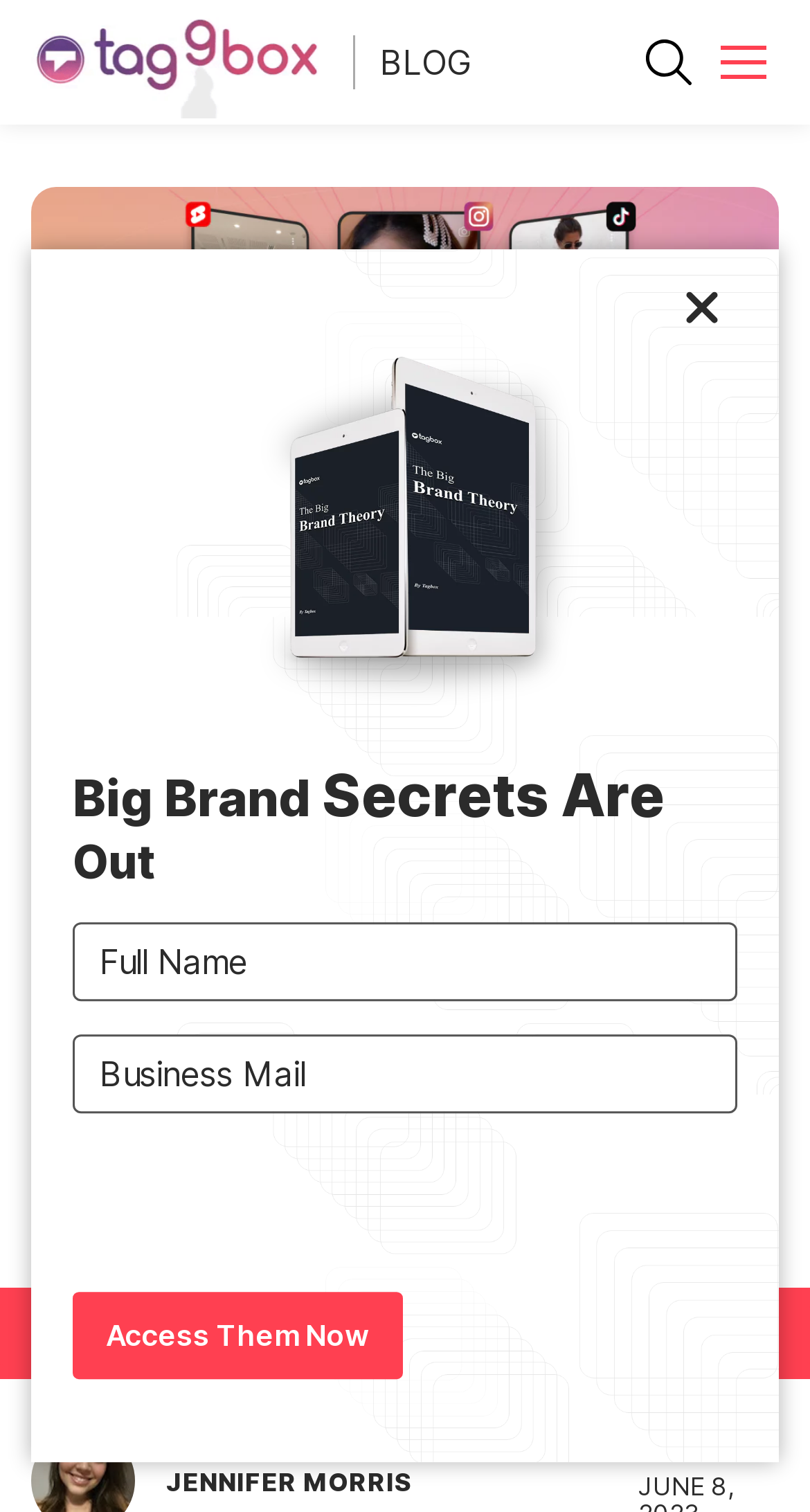What is the logo of the website?
Give a single word or phrase as your answer by examining the image.

logo